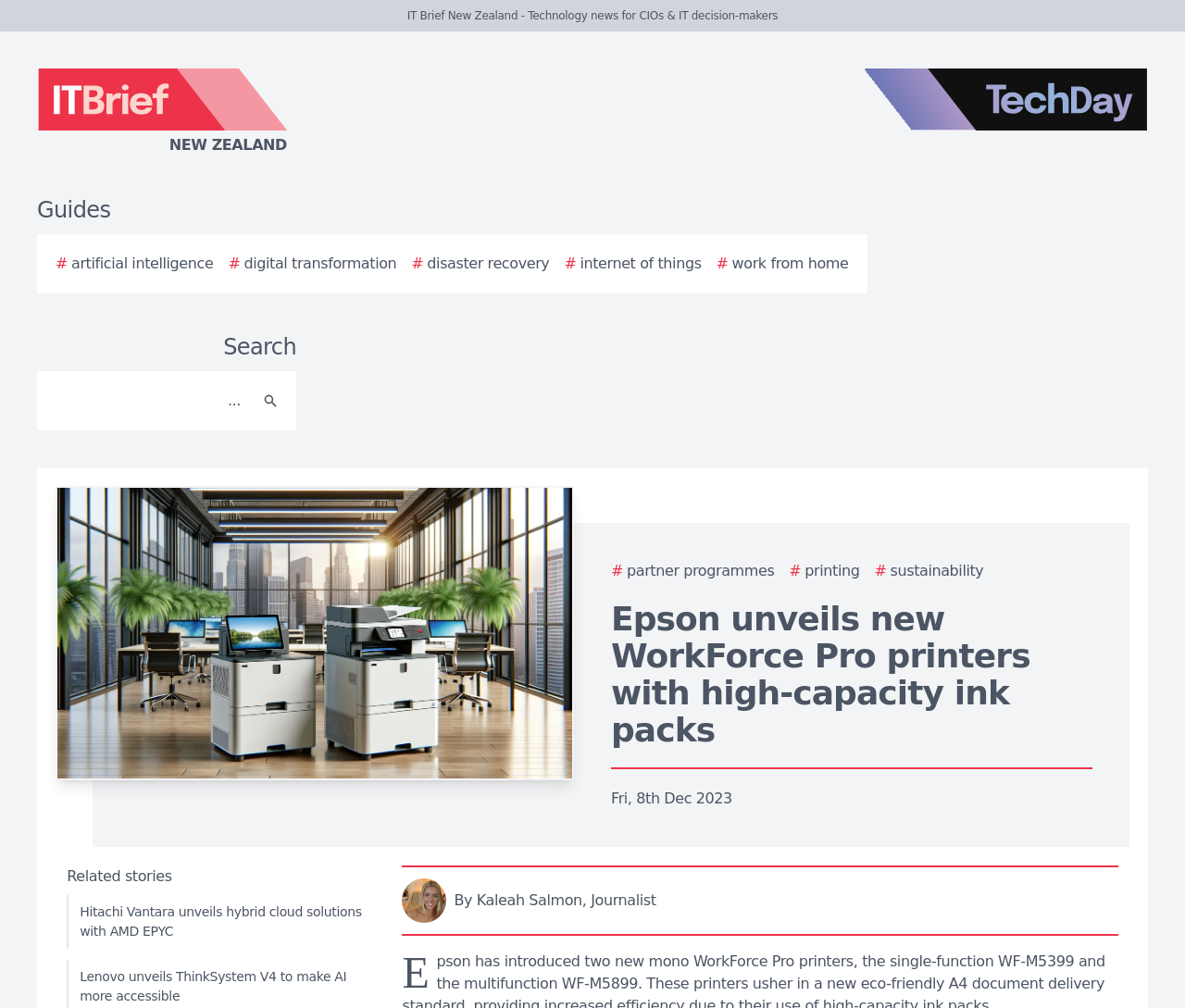Identify the bounding box of the HTML element described as: "# internet of things".

[0.476, 0.251, 0.592, 0.273]